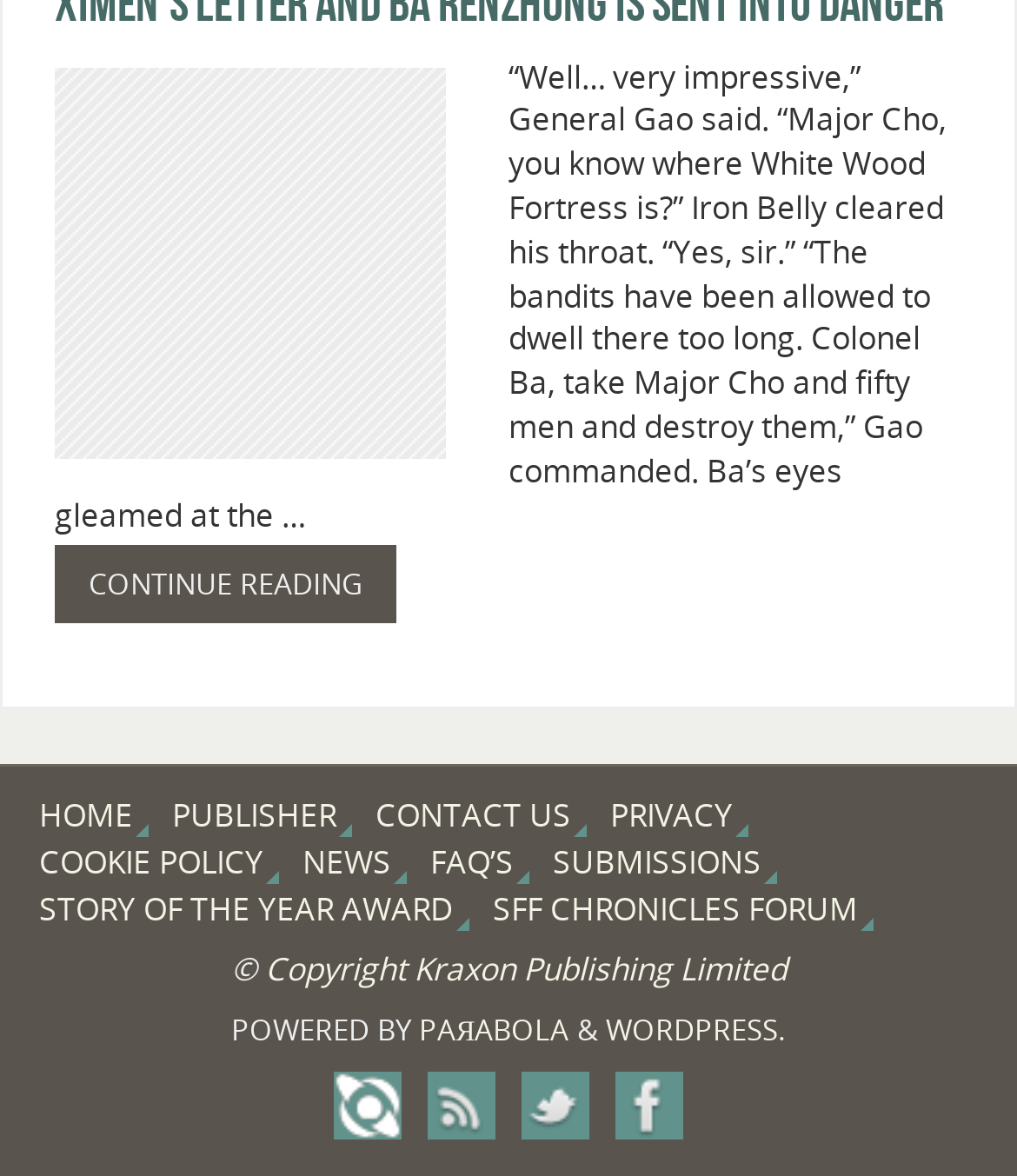Analyze the image and answer the question with as much detail as possible: 
What is the name of the platform that powers the website?

The question asks about the name of the platform that powers the website. By looking at the text at the bottom of the page, we can find the sentence 'POWERED BY PAЯABOLA & WORDPRESS.' which clearly mentions the name of the platform as WORDPRESS.